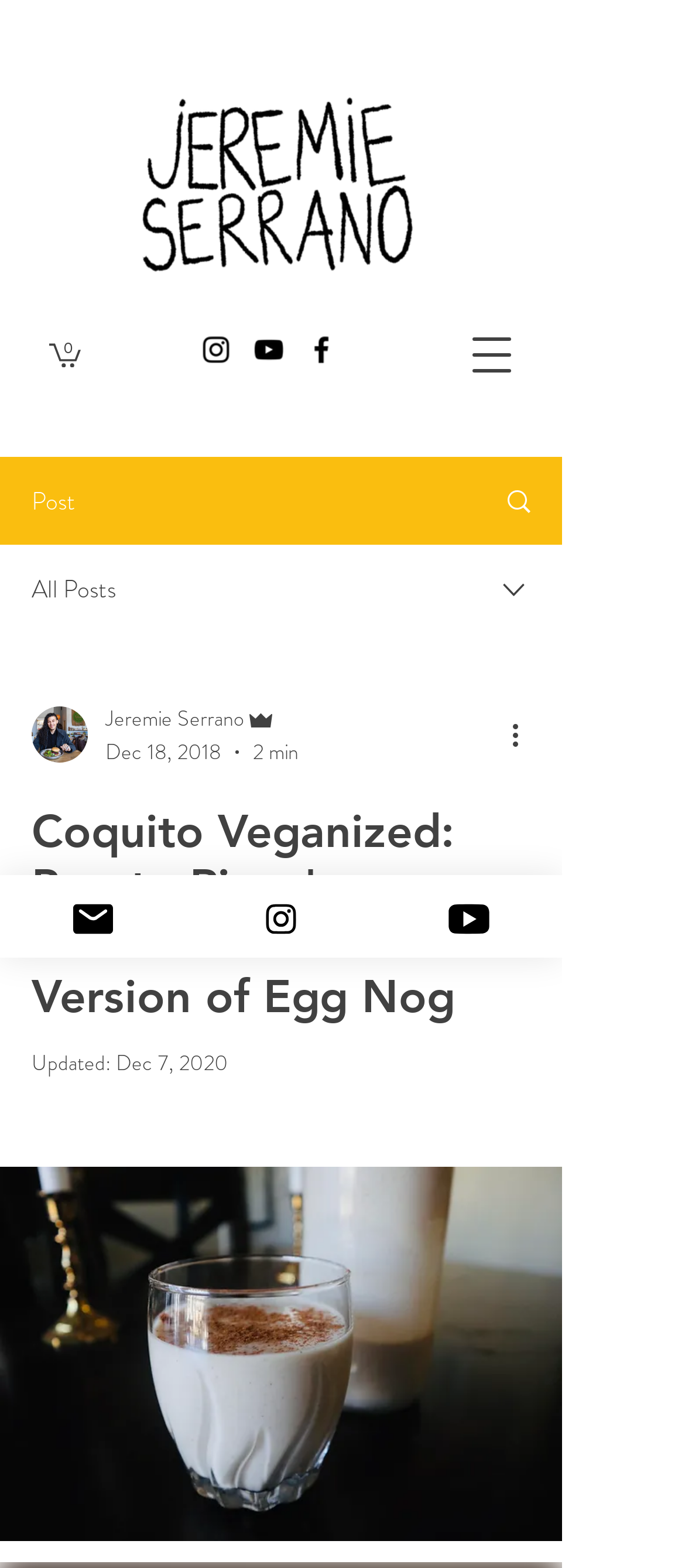What is the purpose of the button 'More actions'?
Please answer the question as detailed as possible based on the image.

The button 'More actions' is likely to show more actions or options when clicked, based on its name and common web design patterns.